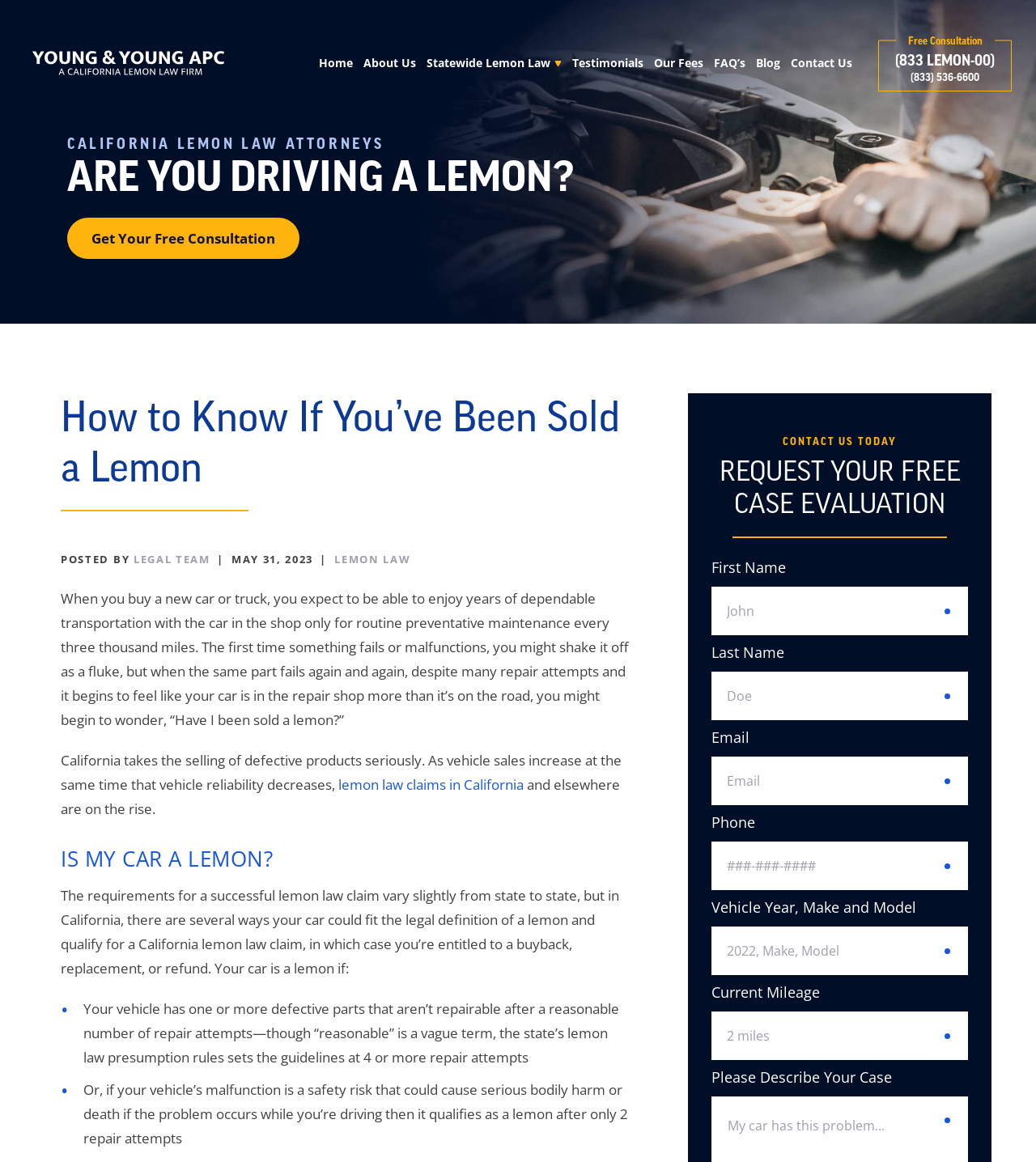Using the provided element description, identify the bounding box coordinates as (top-left x, top-left y, bottom-right x, bottom-right y). Ensure all values are between 0 and 1. Description: Statewide Lemon Law

[0.412, 0.049, 0.542, 0.059]